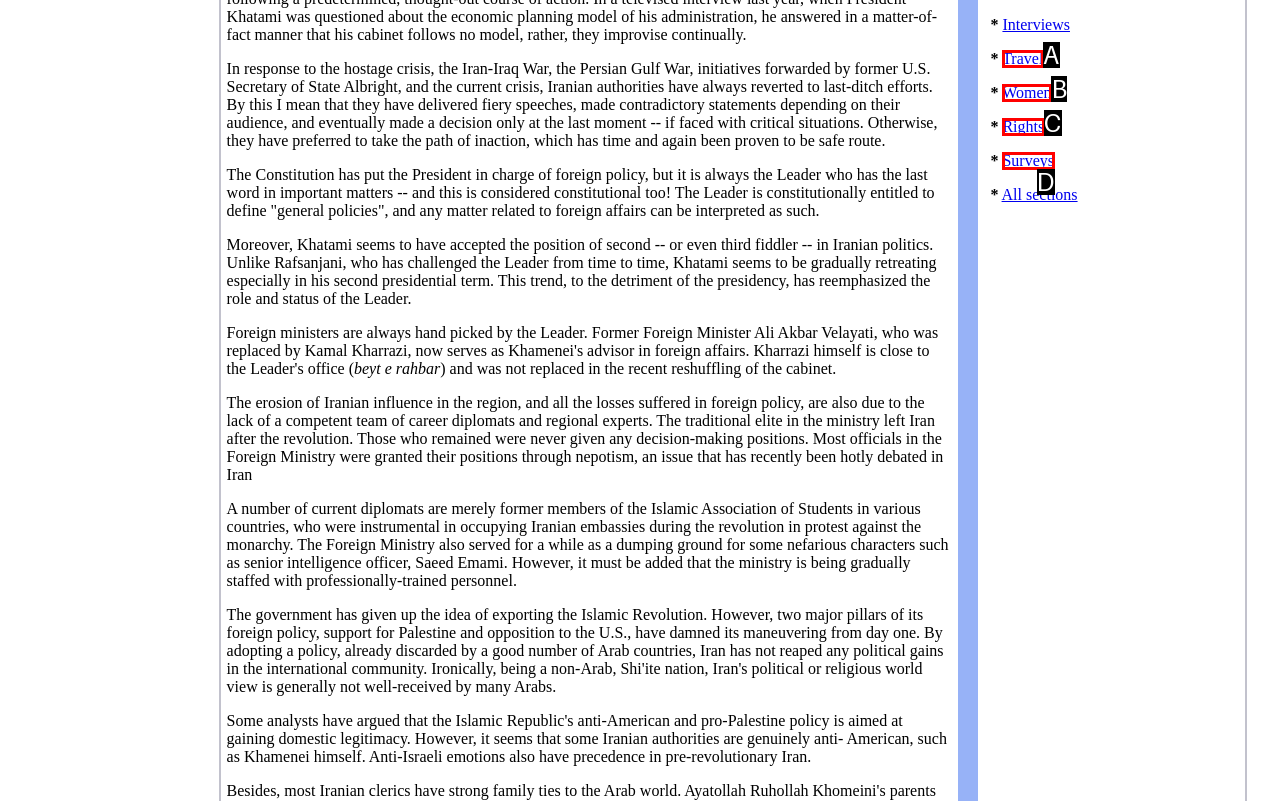Based on the element description: Surveys, choose the HTML element that matches best. Provide the letter of your selected option.

D